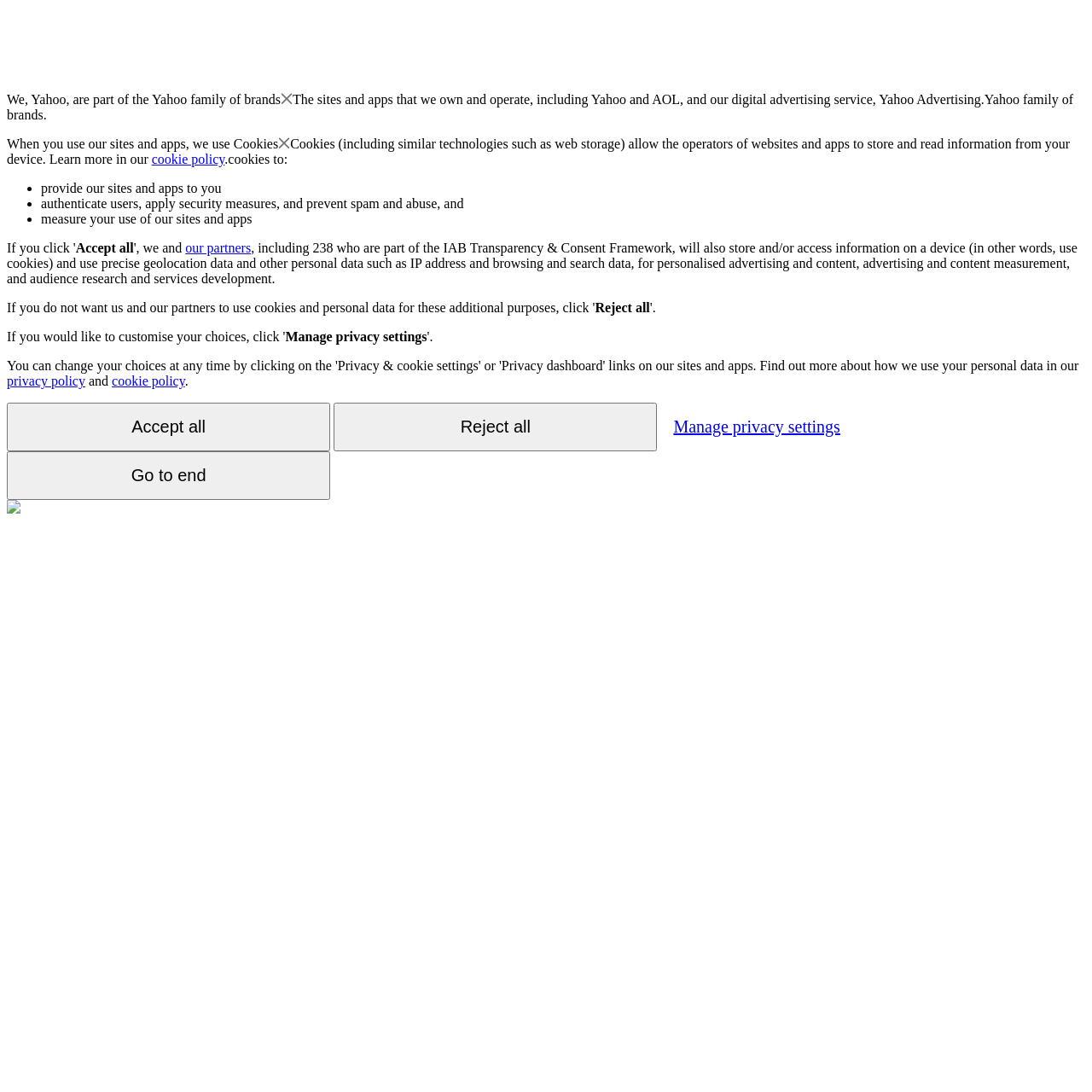Specify the bounding box coordinates of the region I need to click to perform the following instruction: "View the 'cookie policy'". The coordinates must be four float numbers in the range of 0 to 1, i.e., [left, top, right, bottom].

[0.102, 0.342, 0.169, 0.355]